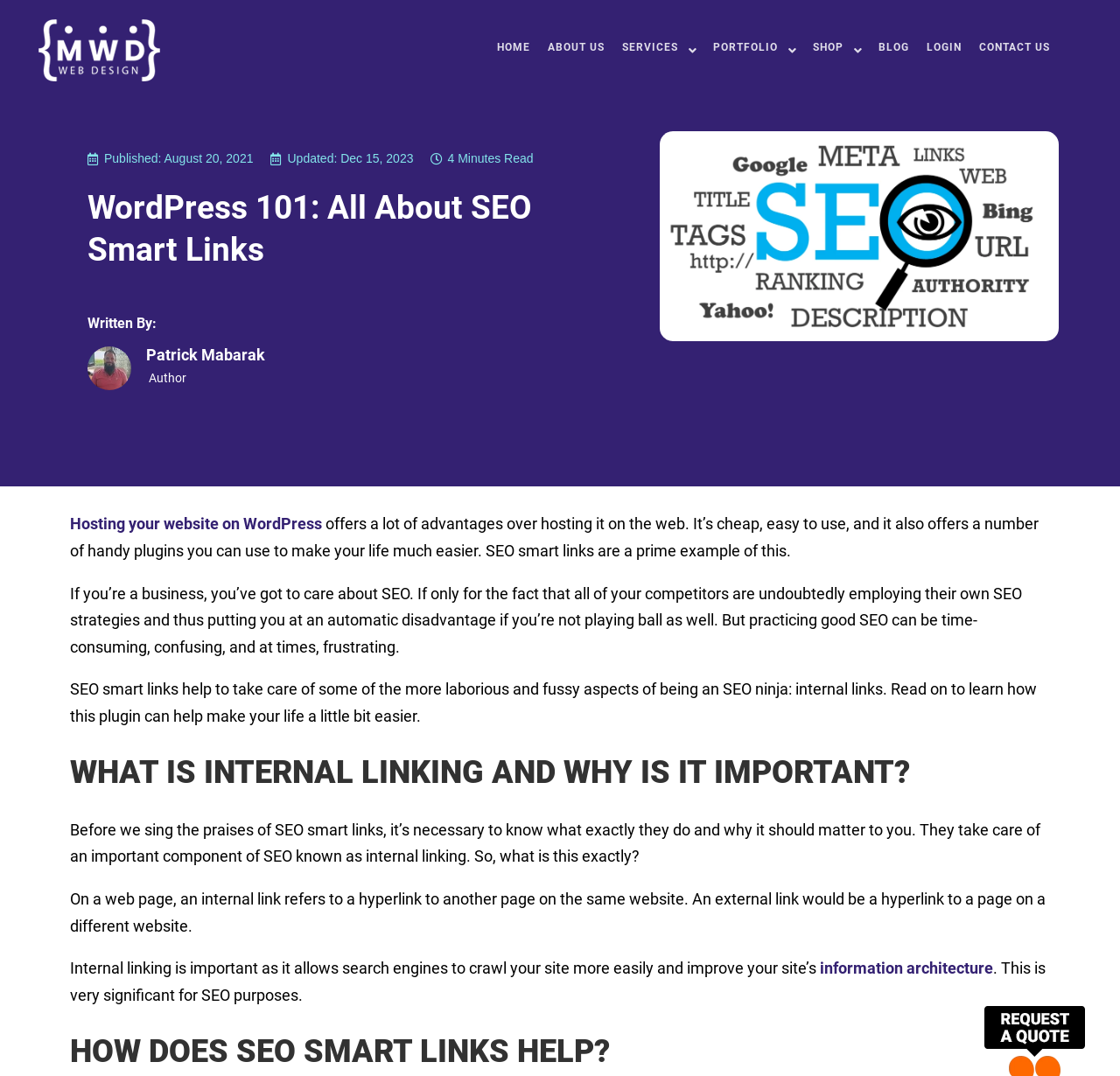Provide your answer in one word or a succinct phrase for the question: 
What is the purpose of SEO smart links?

To help with internal linking